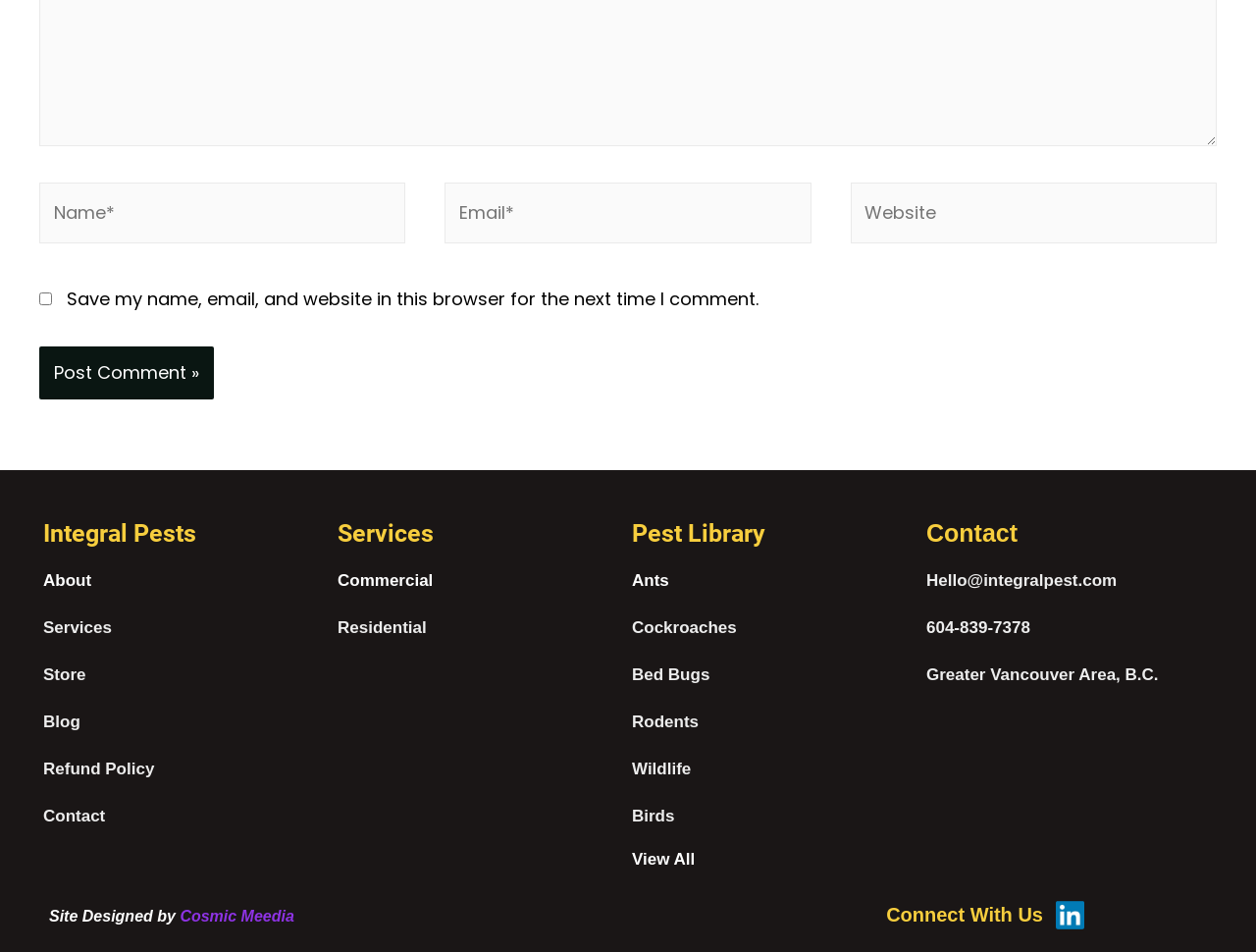What type of services does Integral Pests offer?
Based on the visual information, provide a detailed and comprehensive answer.

The webpage has headings such as 'Commercial', 'Residential', and 'Pest Library', which suggest that Integral Pests offers pest control services for different types of clients and provides information about various pests.